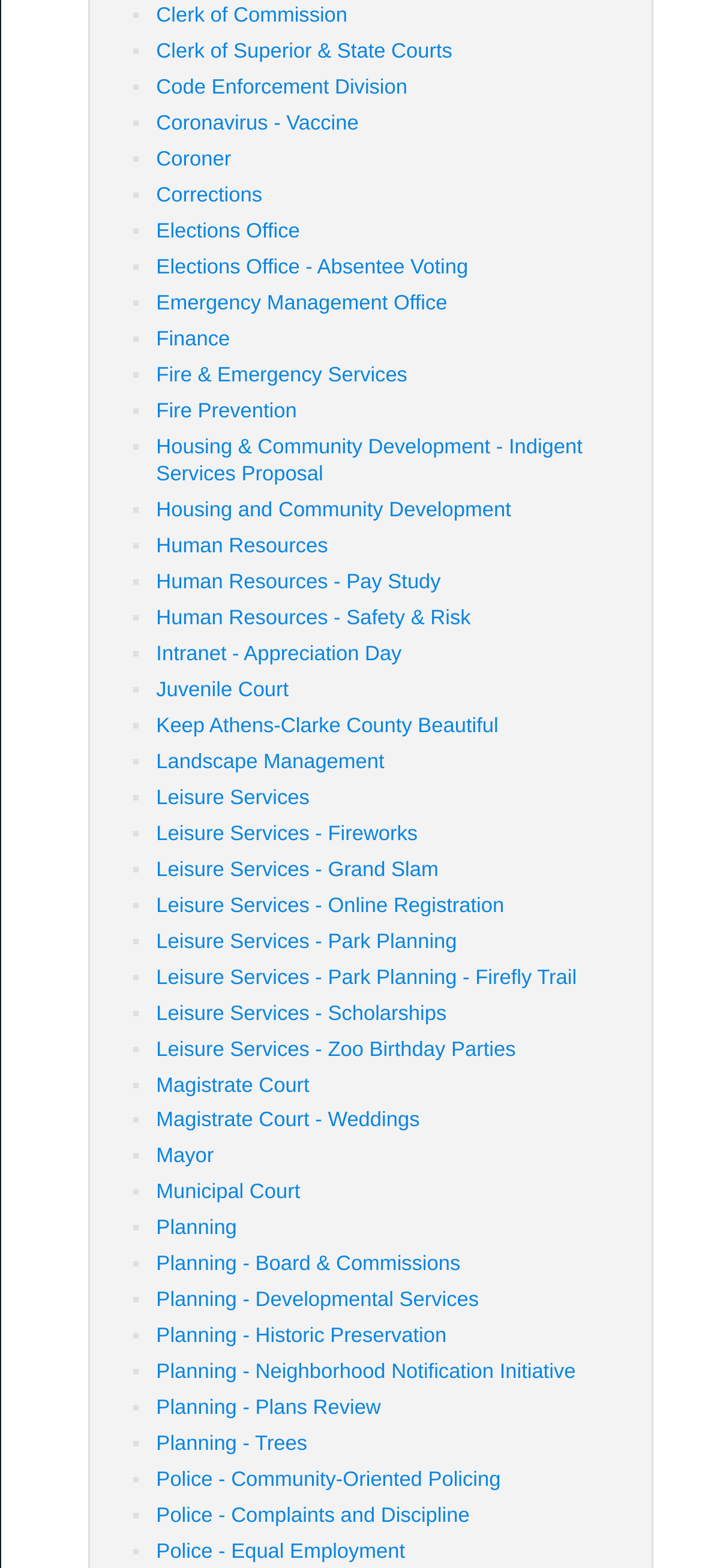Give a concise answer of one word or phrase to the question: 
How many links are on this webpage?

55